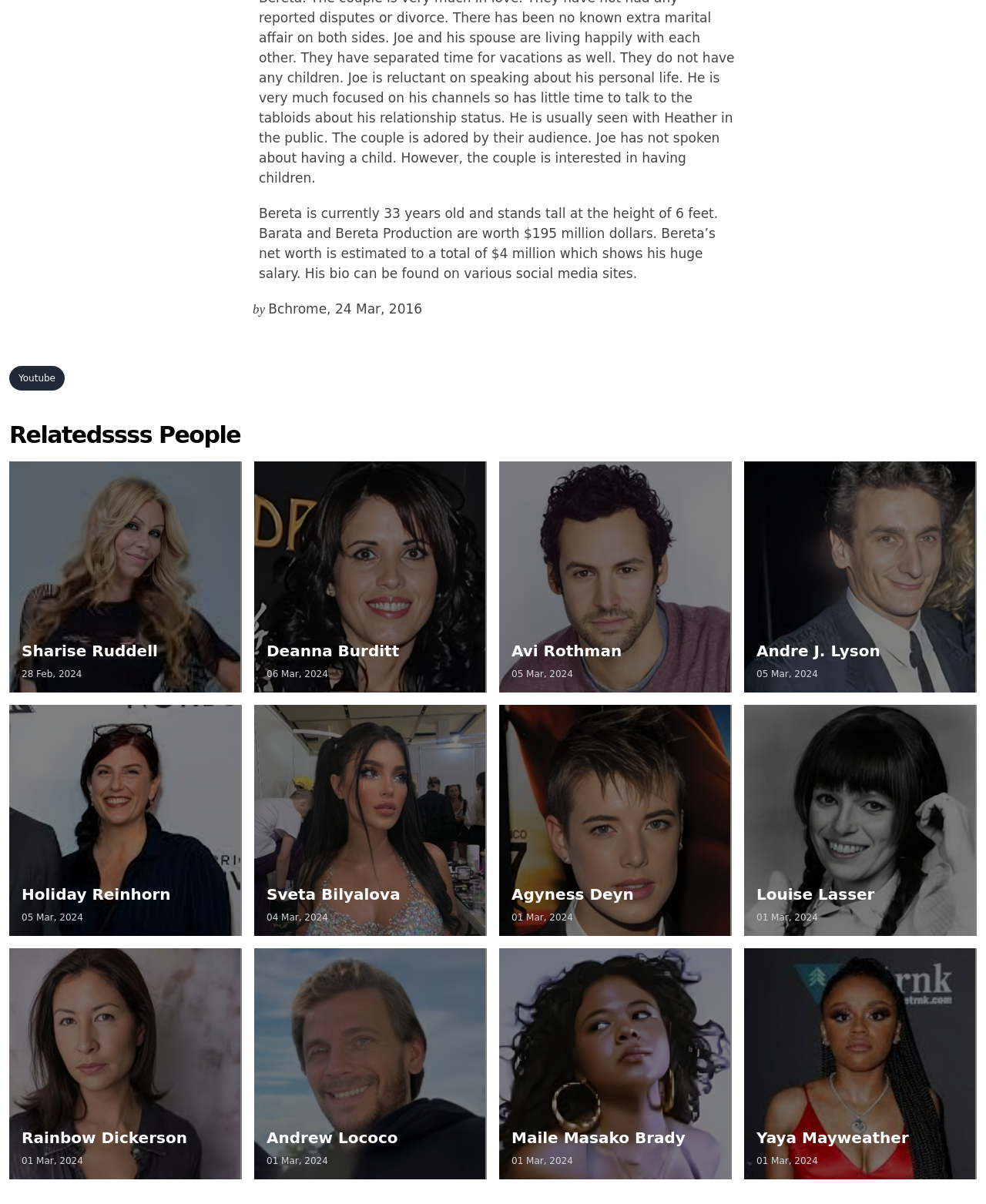What is Bereta's net worth?
Look at the image and construct a detailed response to the question.

According to the StaticText element with ID 227, Bereta's net worth is estimated to be a total of $4 million, which is mentioned in the text 'Bereta’s net worth is estimated to a total of $4 million which shows his huge salary.'